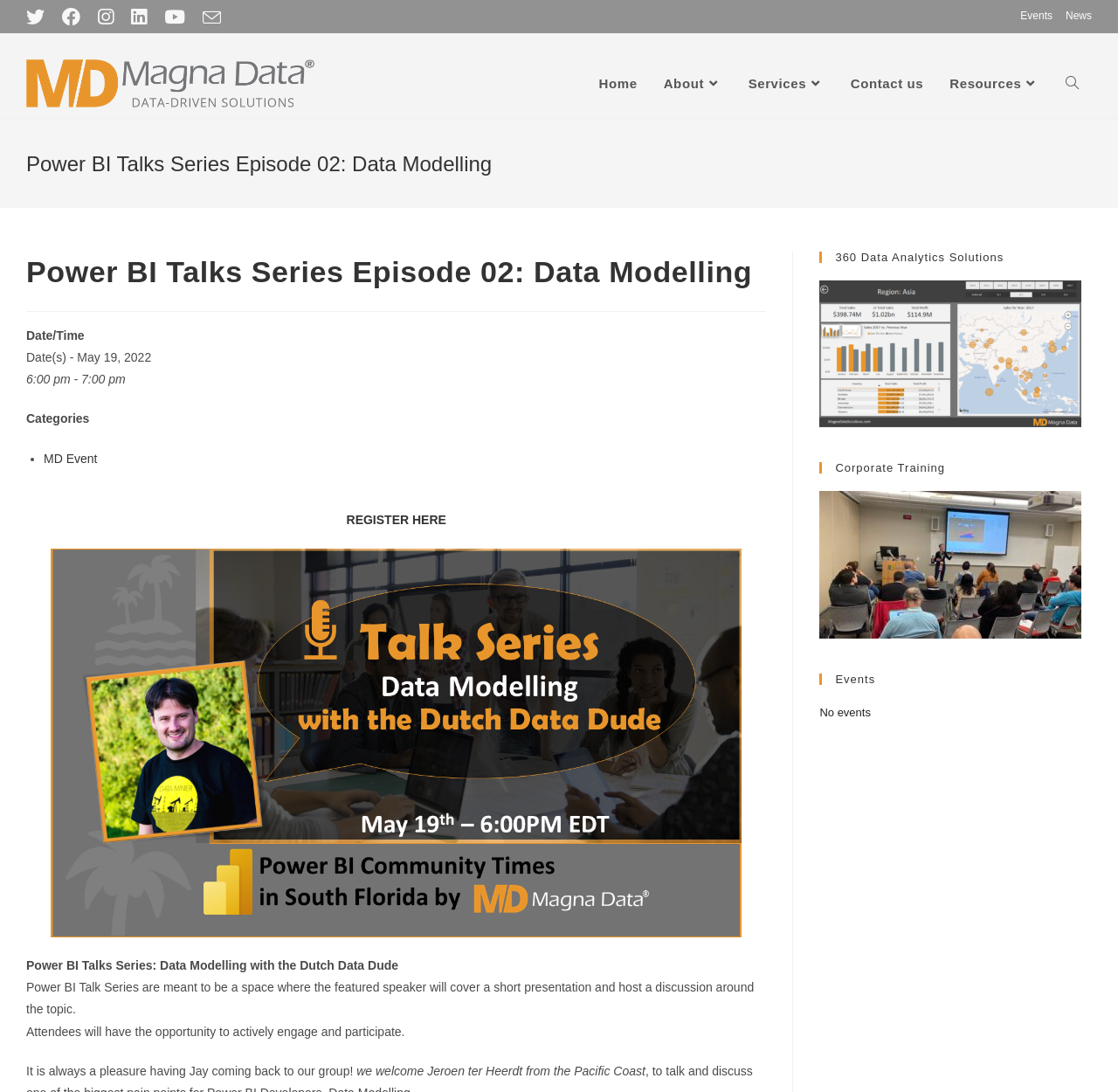For the given element description aria-label="Search website", determine the bounding box coordinates of the UI element. The coordinates should follow the format (top-left x, top-left y, bottom-right x, bottom-right y) and be within the range of 0 to 1.

[0.941, 0.047, 0.977, 0.106]